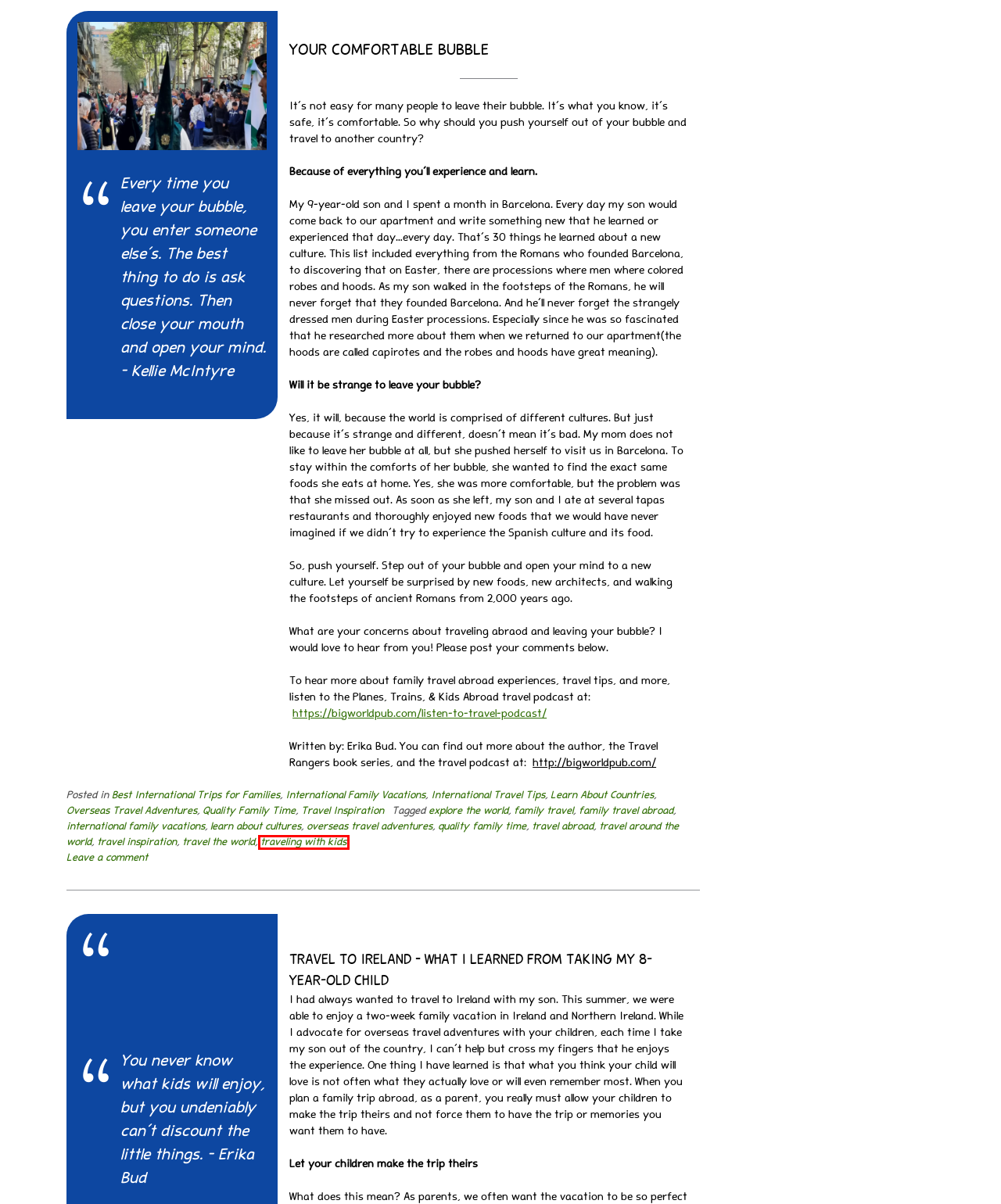Given a webpage screenshot featuring a red rectangle around a UI element, please determine the best description for the new webpage that appears after the element within the bounding box is clicked. The options are:
A. Best International Trips for Families - Big World Publishing, LLC
B. family travel abroad - Big World Publishing, LLC
C. travel around the world - Big World Publishing, LLC
D. traveling with kids - Big World Publishing, LLC
E. learn about cultures - Big World Publishing, LLC
F. International Family Vacations - Big World Publishing, LLC
G. travel the world - Big World Publishing, LLC
H. travel abroad - Big World Publishing, LLC

D